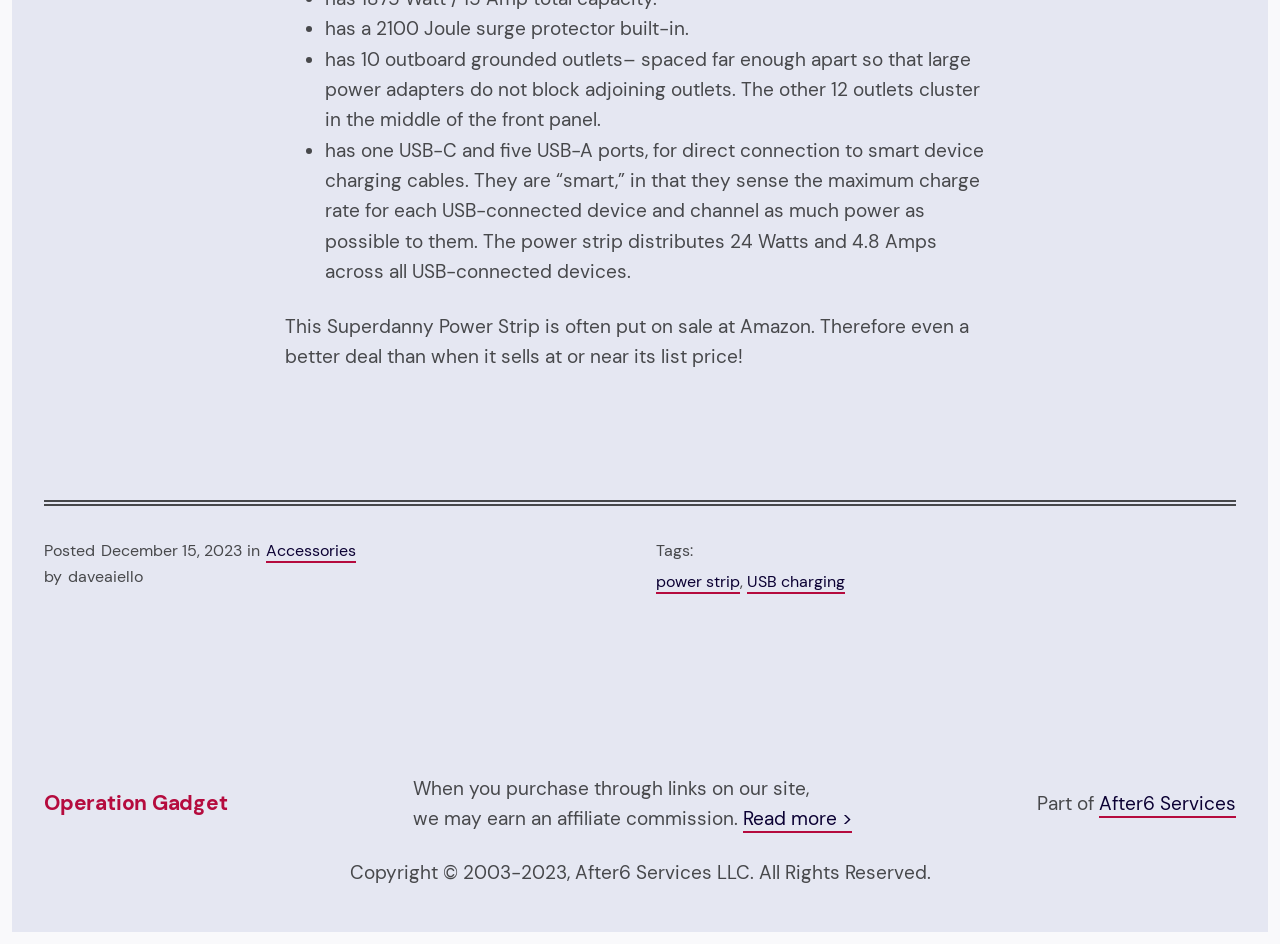Who is the author of the post?
Respond to the question with a single word or phrase according to the image.

daveaiello